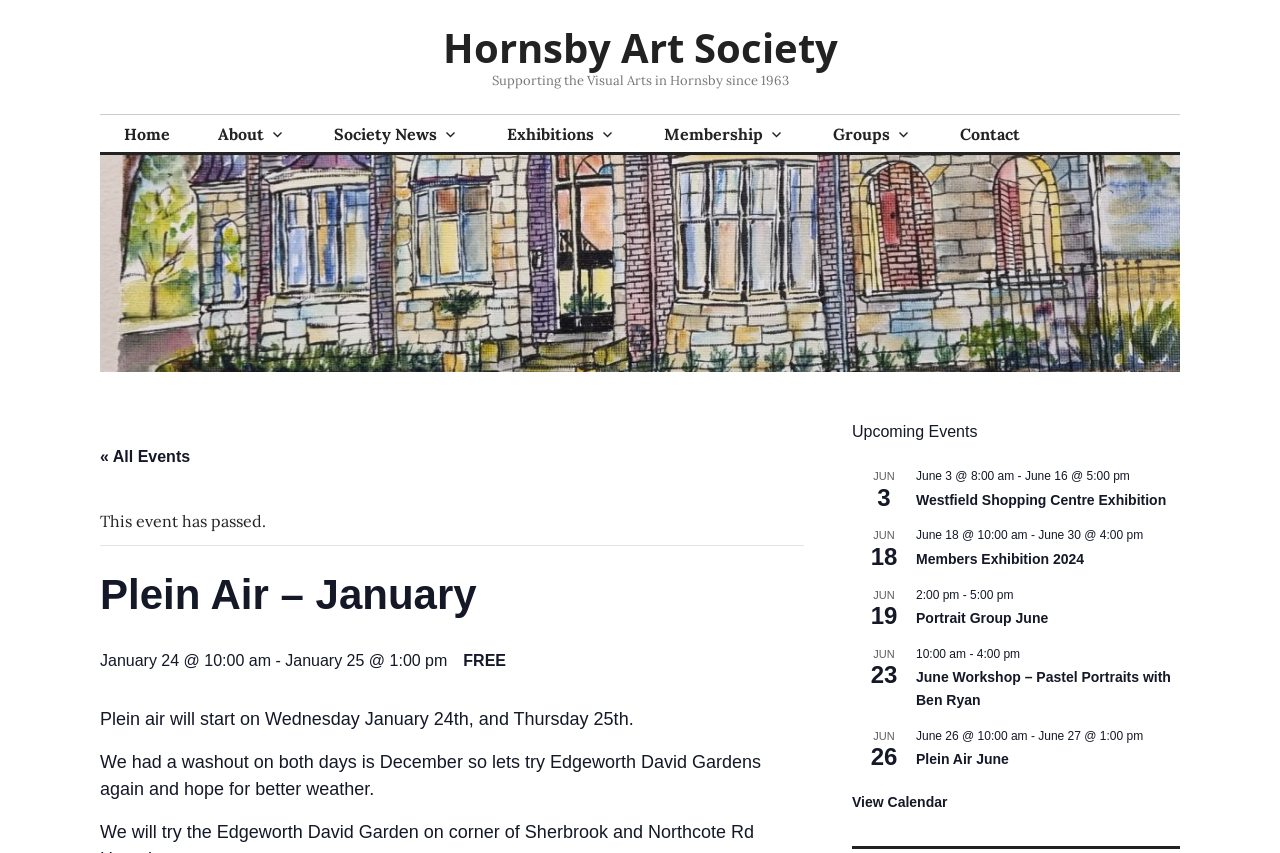Respond to the question with just a single word or phrase: 
What is the theme of the June Workshop event?

Pastel Portraits